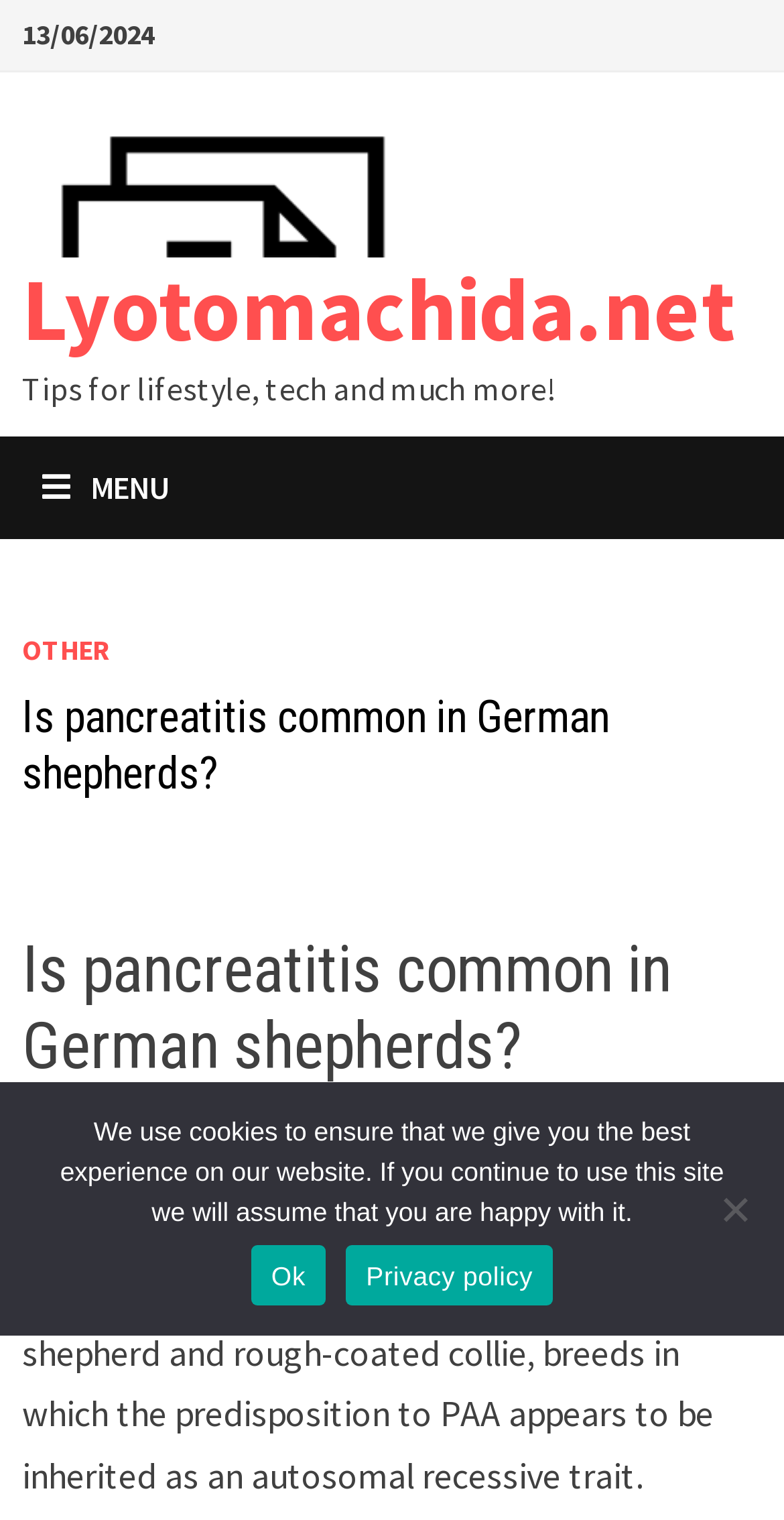Articulate a detailed summary of the webpage's content and design.

The webpage appears to be a blog or article page, with a focus on the topic "Is pancreatitis common in German shepherds?" The top-left section of the page displays the date "13/06/2024" and a link to the website "Lyotomachida.net", accompanied by a small image of the website's logo. Below this, there is a link to the website's homepage and a brief description of the website's content, "Tips for lifestyle, tech and much more!".

To the right of this section, there is a menu button labeled "MENU", which expands to reveal a dropdown menu with a link to "OTHER" and a header section. The header section contains two instances of the title "Is pancreatitis common in German shepherds?", one of which is a larger heading.

Below the menu and header section, there is a block of text that summarizes the article's content, stating that many breeds can be affected by pancreatitis, especially large breeds, and that German shepherds and rough-coated collies have a higher prevalence due to an inherited trait.

At the bottom of the page, there is a cookie notice dialog box that informs users about the website's use of cookies and provides options to accept or learn more about the privacy policy. The dialog box also includes a "No" button, although its purpose is unclear.